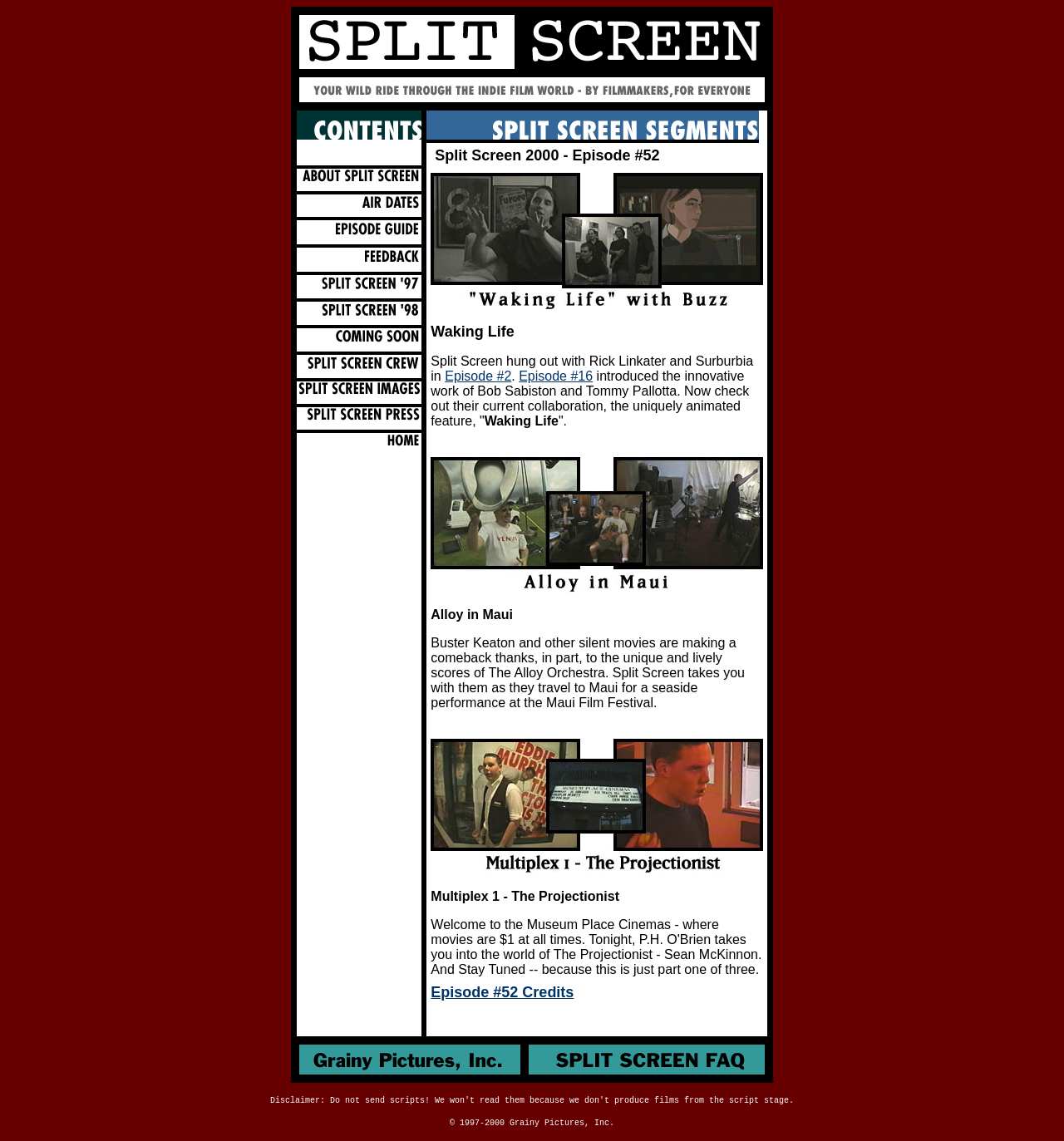Answer this question in one word or a short phrase: What is the name of the film festival?

Maui Film Festival